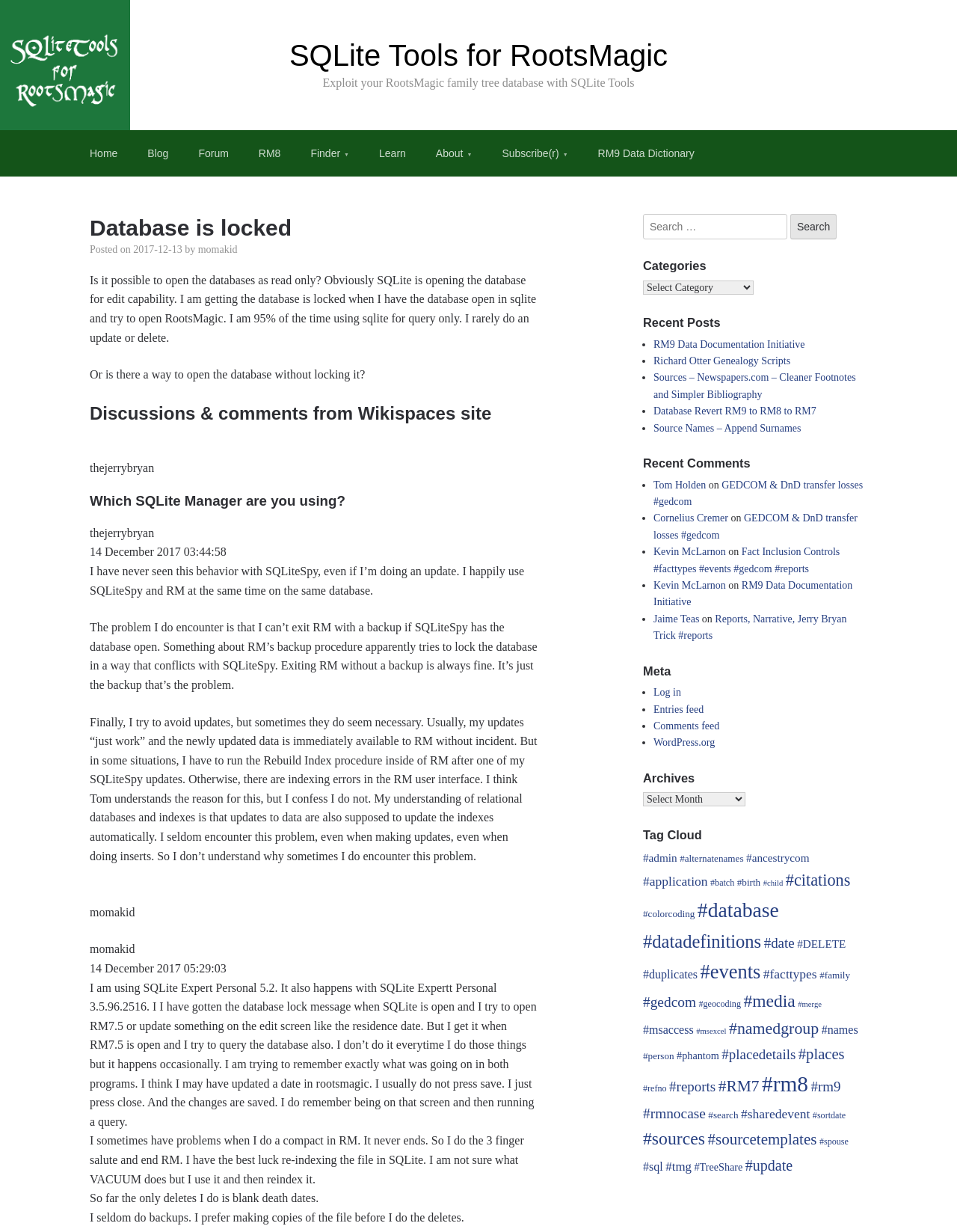Specify the bounding box coordinates of the area to click in order to execute this command: 'Read the 'Database is locked' post'. The coordinates should consist of four float numbers ranging from 0 to 1, and should be formatted as [left, top, right, bottom].

[0.094, 0.174, 0.562, 0.196]